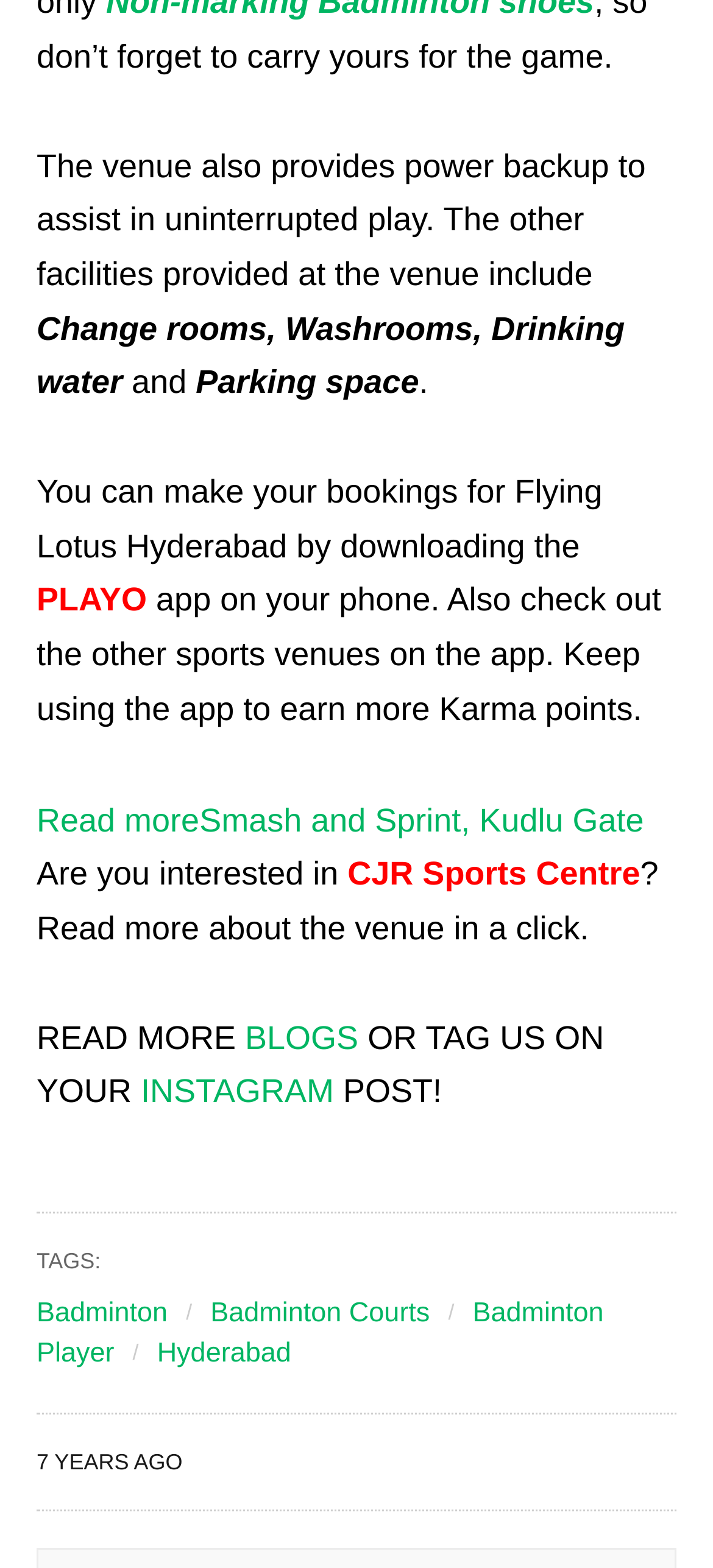Locate the bounding box coordinates of the clickable area needed to fulfill the instruction: "Read more about Smash and Sprint, Kudlu Gate".

[0.051, 0.511, 0.903, 0.534]